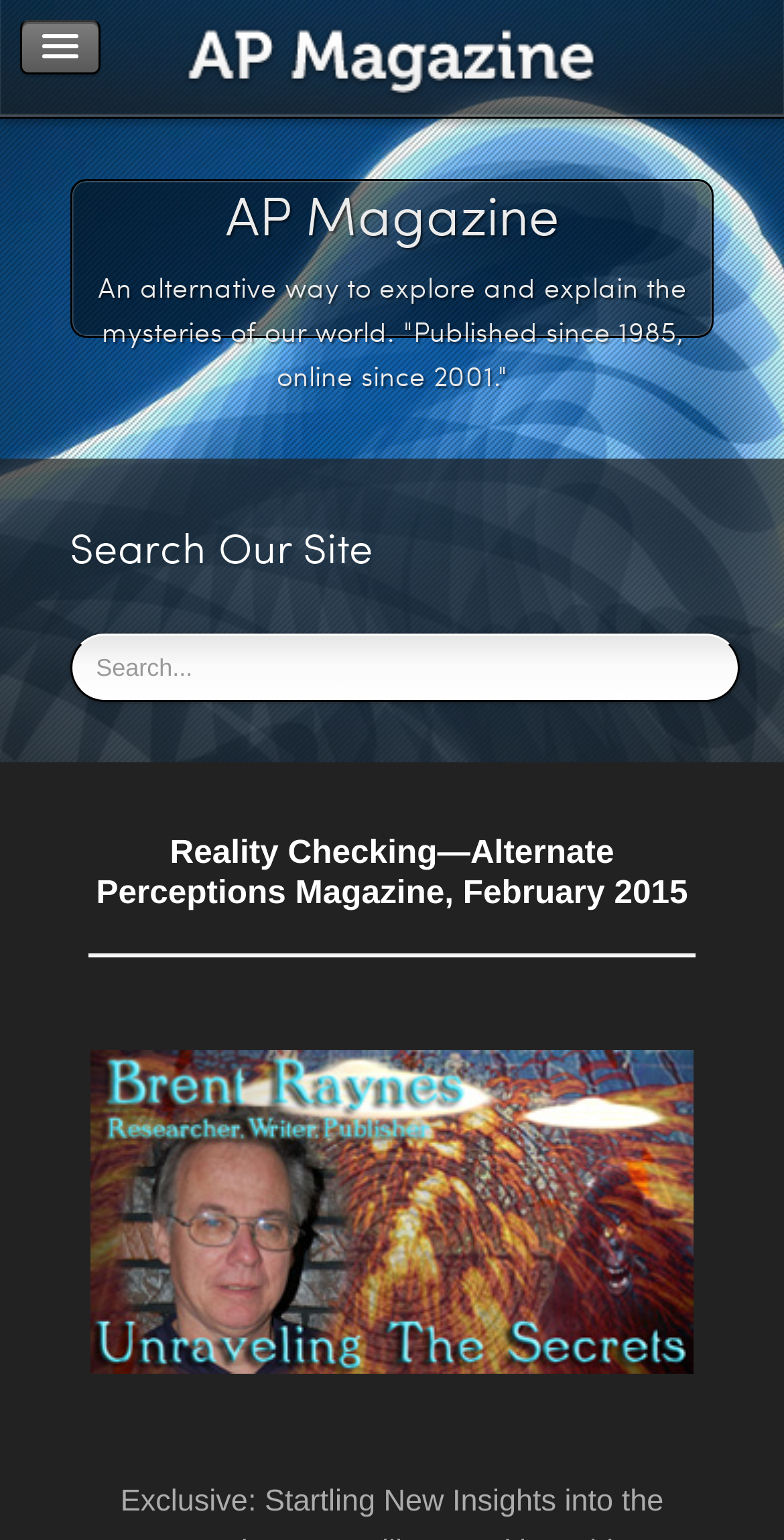What is the title of the current issue? Using the information from the screenshot, answer with a single word or phrase.

Reality Checking—Alternate Perceptions Magazine, February 2015